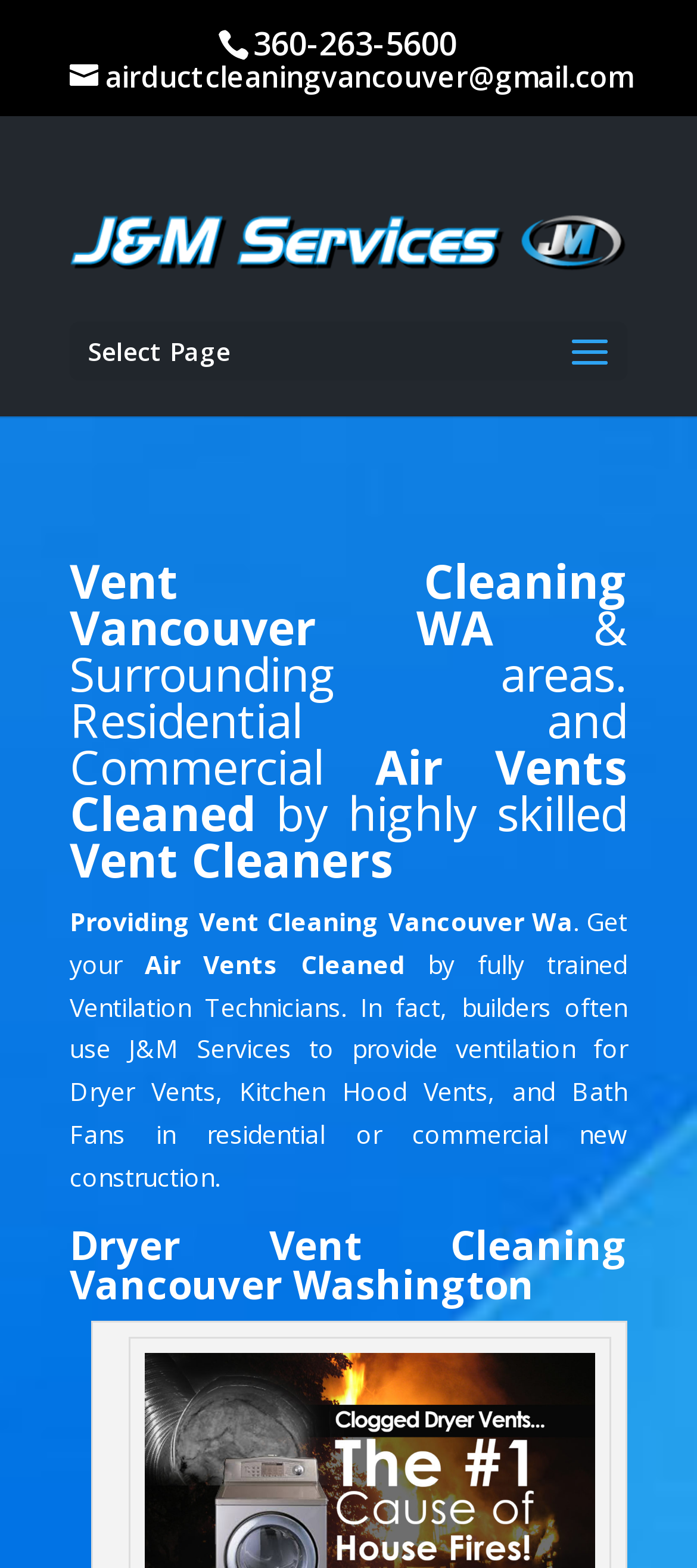Using the format (top-left x, top-left y, bottom-right x, bottom-right y), and given the element description, identify the bounding box coordinates within the screenshot: airductcleaningvancouver@gmail.com

[0.1, 0.034, 0.908, 0.061]